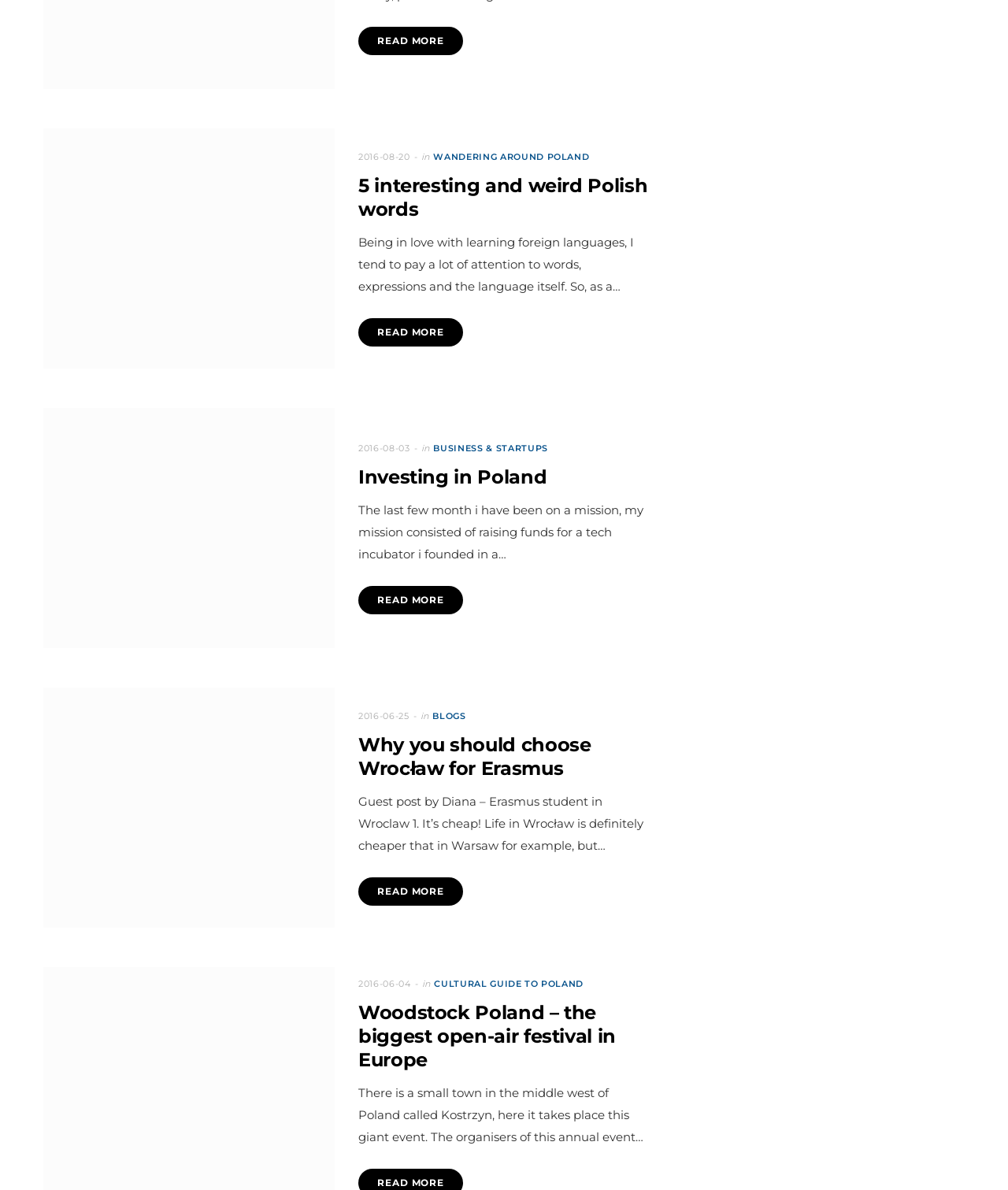Locate the bounding box coordinates of the region to be clicked to comply with the following instruction: "Read more about 5 interesting and weird Polish words". The coordinates must be four float numbers between 0 and 1, in the form [left, top, right, bottom].

[0.355, 0.023, 0.459, 0.046]